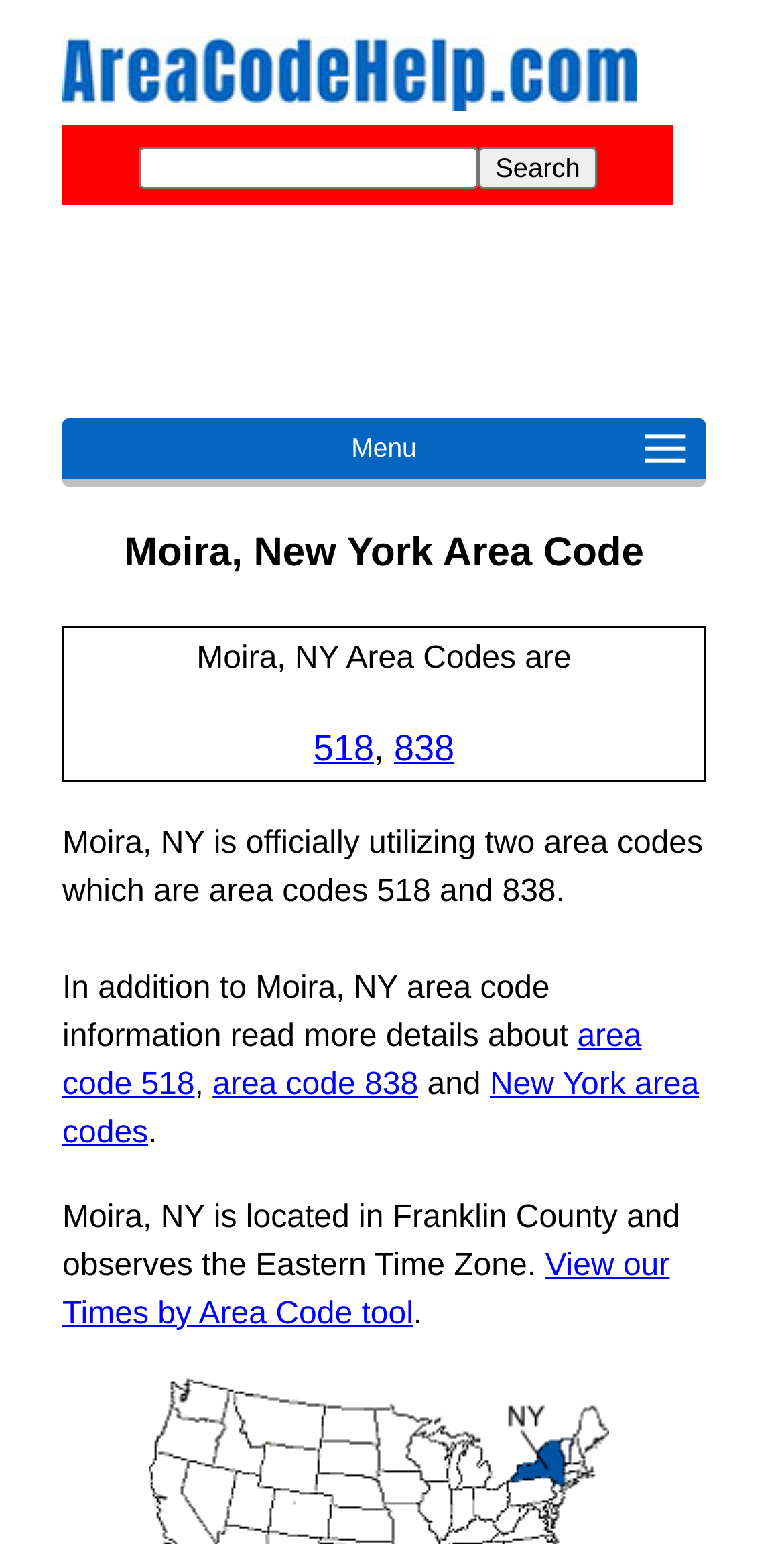Please identify the bounding box coordinates of the element's region that needs to be clicked to fulfill the following instruction: "Click the Search button". The bounding box coordinates should consist of four float numbers between 0 and 1, i.e., [left, top, right, bottom].

[0.611, 0.095, 0.761, 0.122]